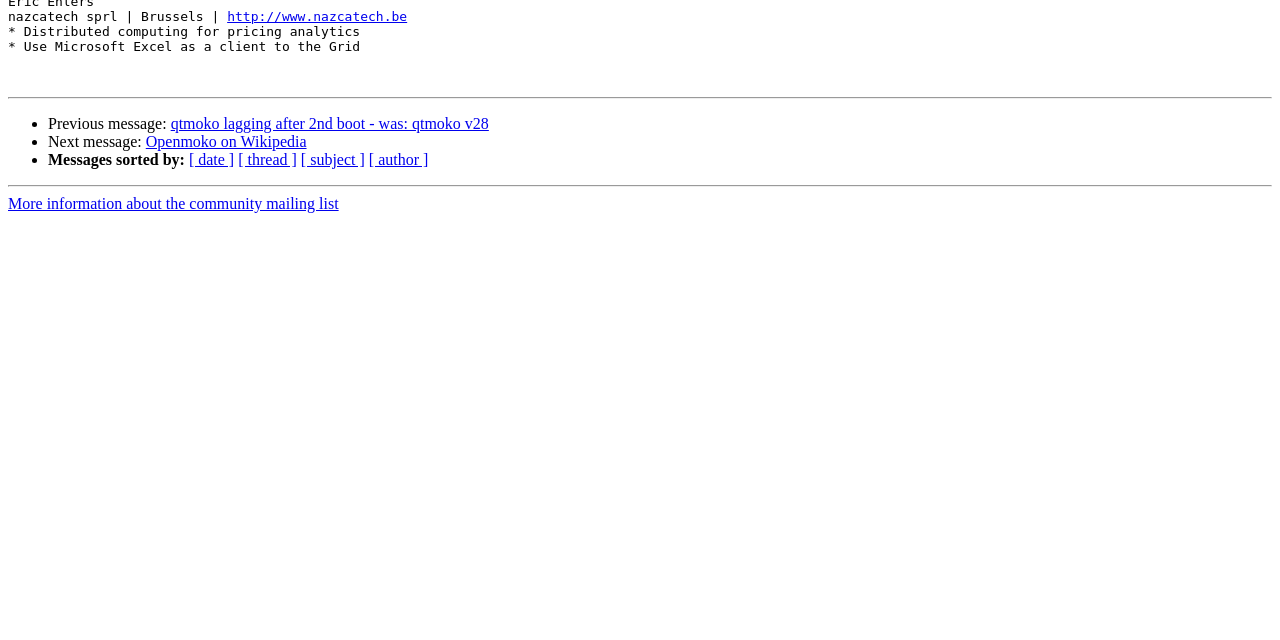Provide the bounding box coordinates for the UI element described in this sentence: "[ date ]". The coordinates should be four float values between 0 and 1, i.e., [left, top, right, bottom].

[0.148, 0.236, 0.183, 0.262]